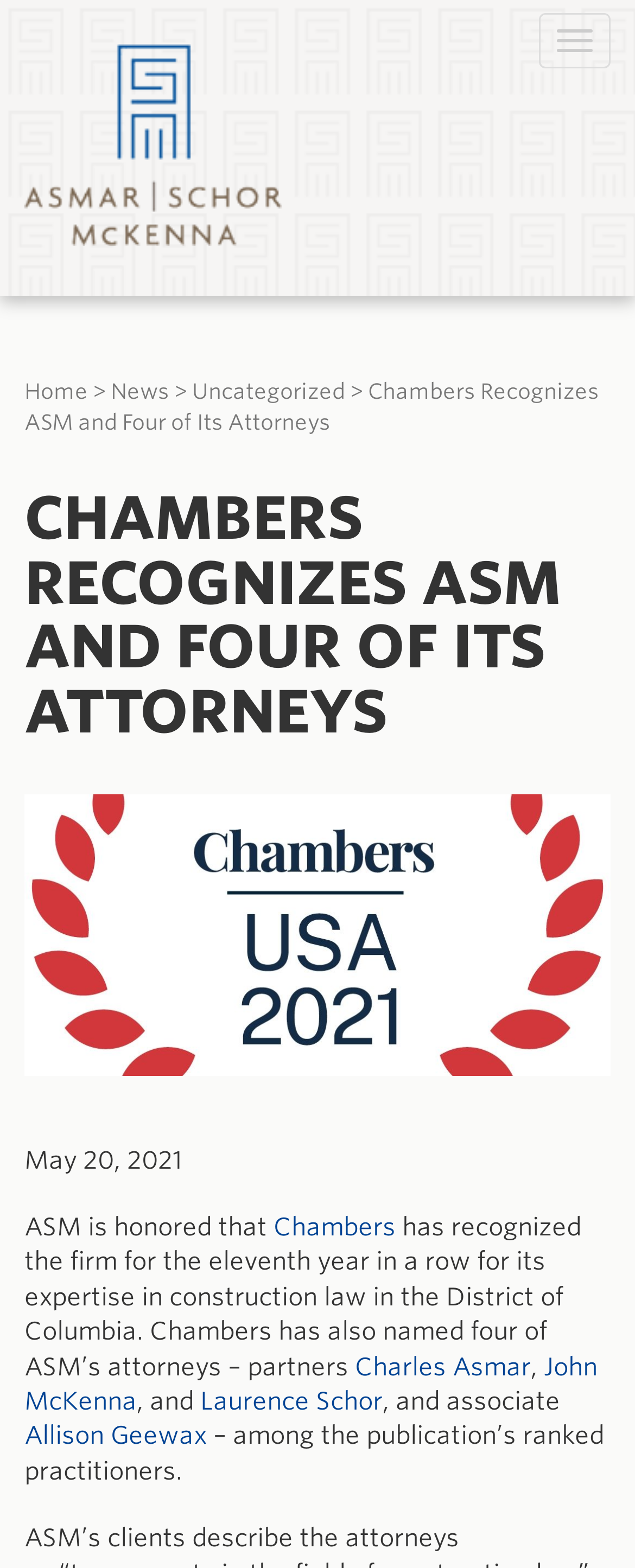Could you provide the bounding box coordinates for the portion of the screen to click to complete this instruction: "View the profile of Charles Asmar"?

[0.559, 0.862, 0.836, 0.881]